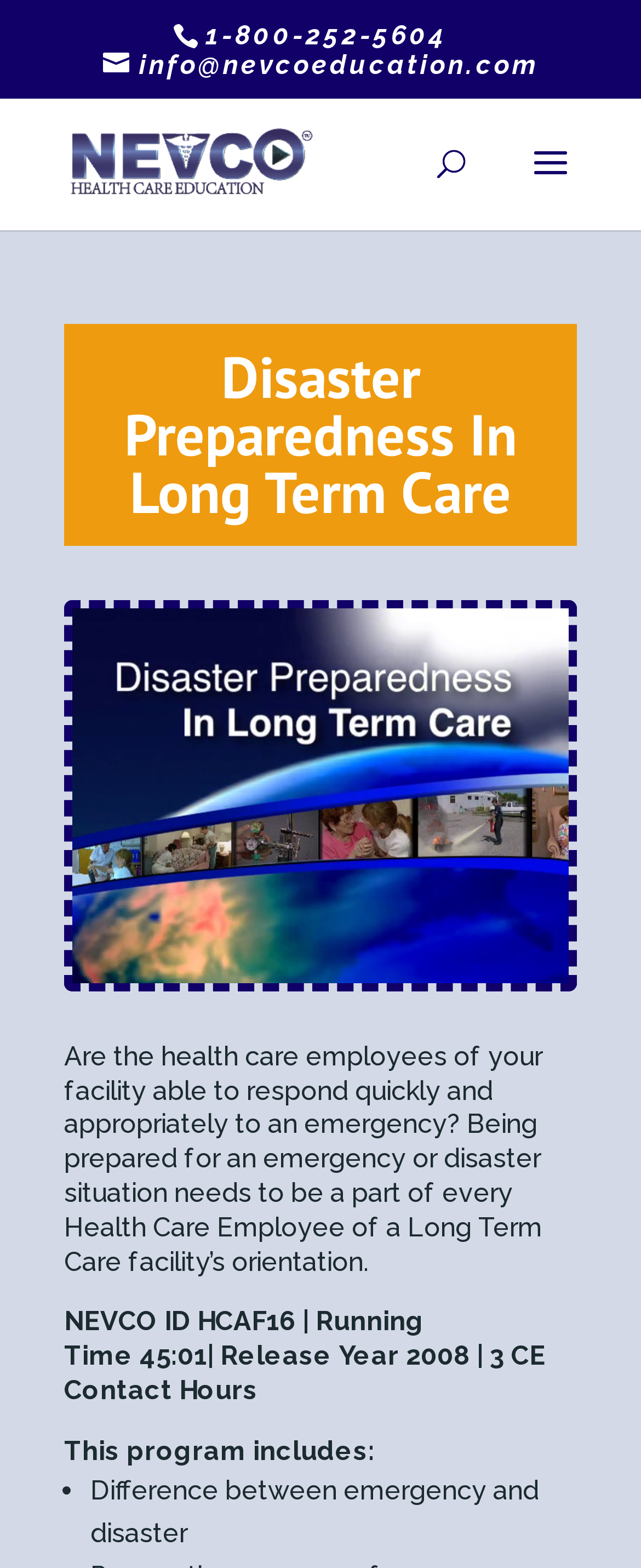Provide the bounding box coordinates of the UI element this sentence describes: "name="s" placeholder="Search …" title="Search for:"".

[0.463, 0.062, 0.823, 0.064]